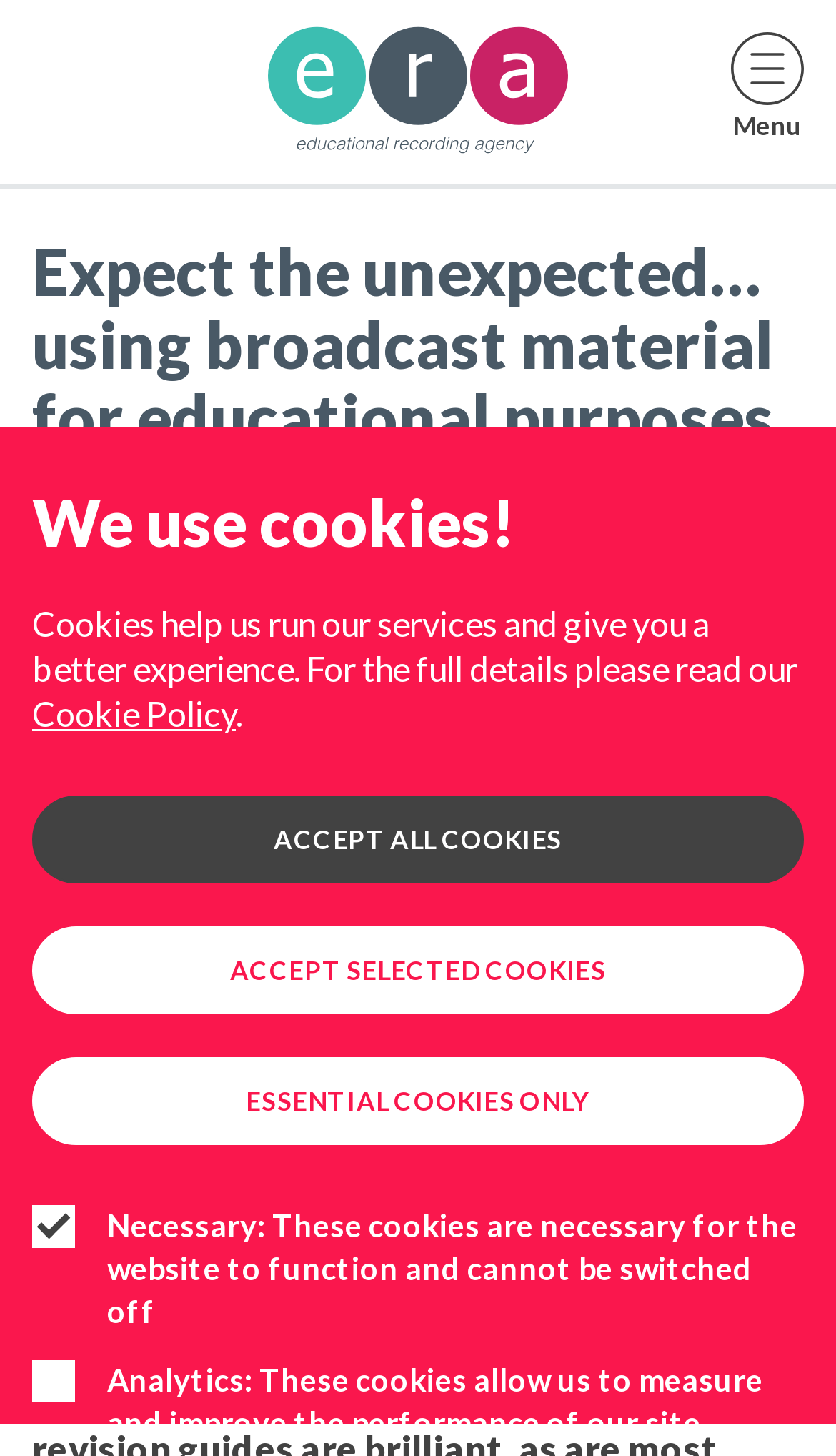Analyze the image and answer the question with as much detail as possible: 
What is the date mentioned in the webpage?

The webpage contains a static text element with the date '27th June 2018' which is located below the name 'Kathleen Roberts'.